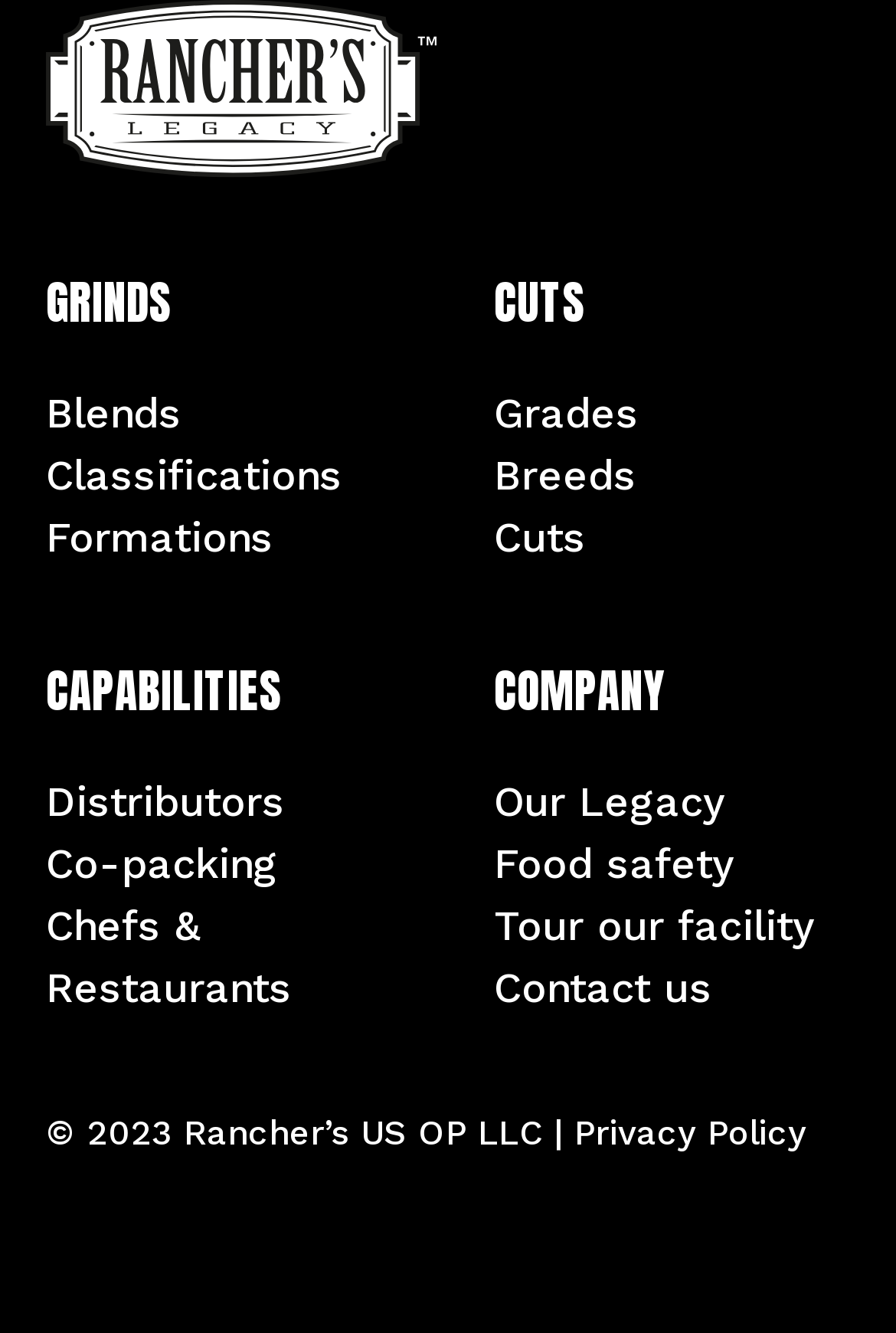Find the bounding box coordinates of the area that needs to be clicked in order to achieve the following instruction: "Visit the About Us page". The coordinates should be specified as four float numbers between 0 and 1, i.e., [left, top, right, bottom].

None